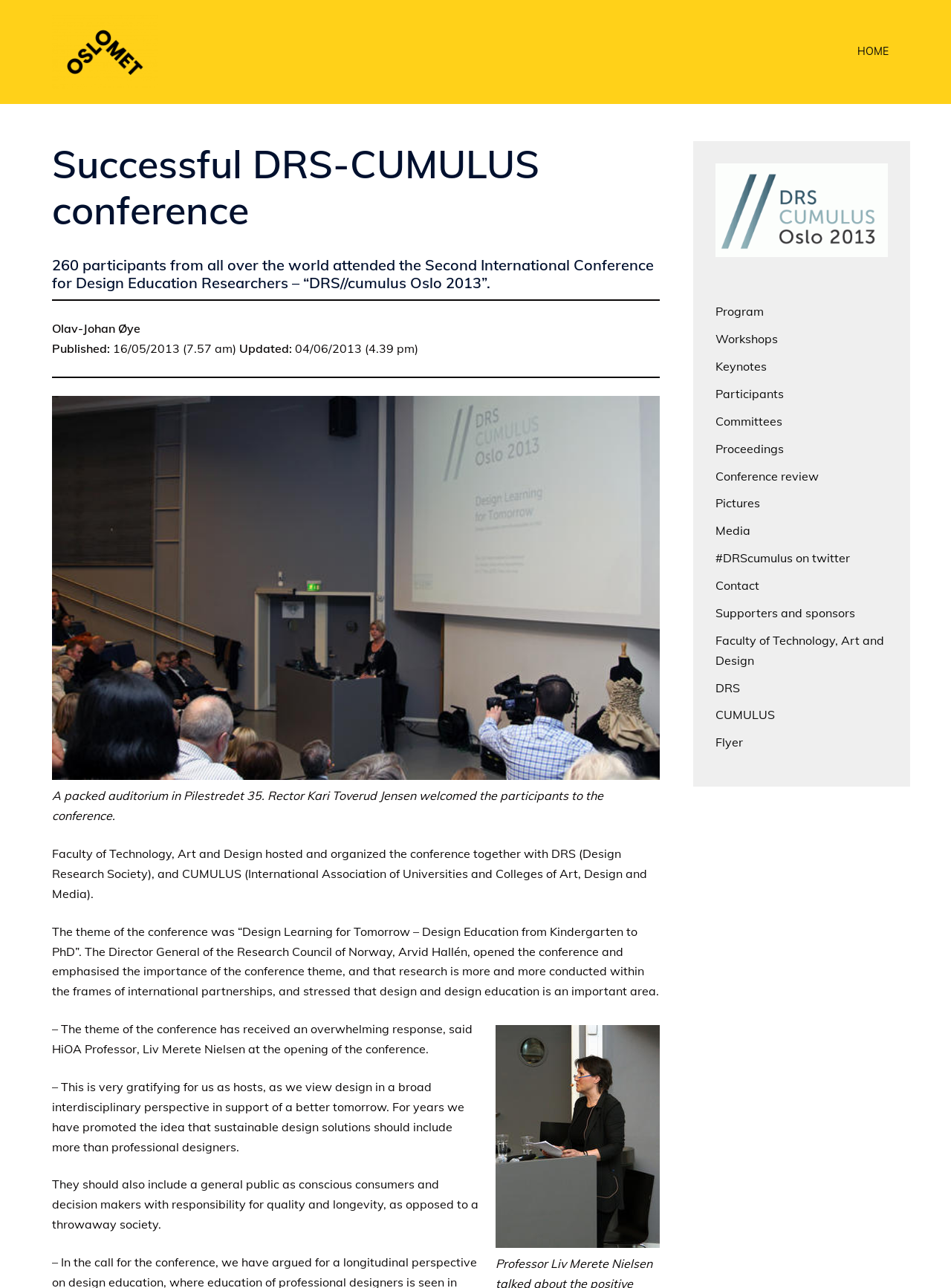Use one word or a short phrase to answer the question provided: 
What is the name of the faculty that hosted the conference?

Faculty of Technology, Art and Design